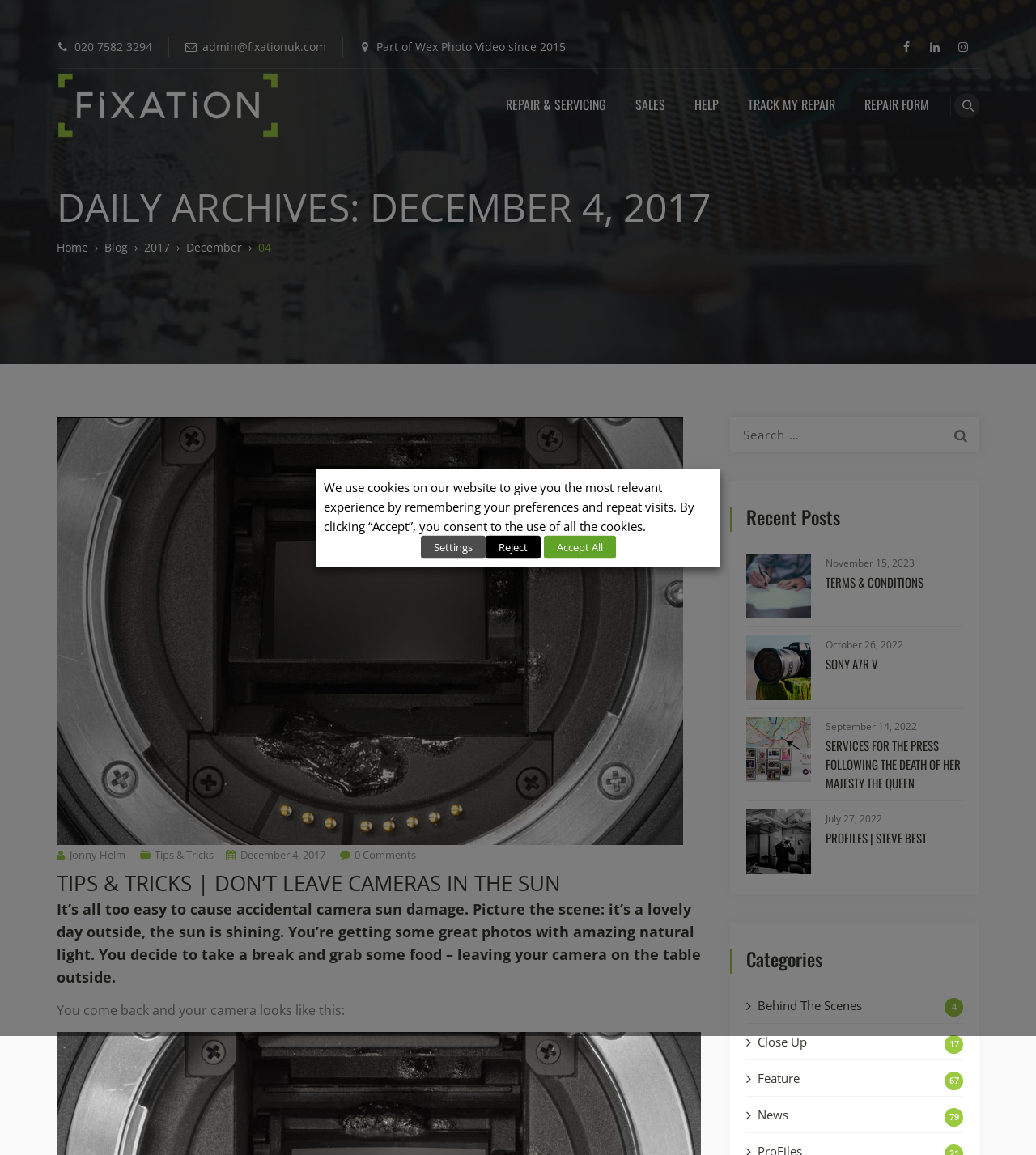Identify the bounding box coordinates necessary to click and complete the given instruction: "Click the 'TERMS & CONDITIONS' link".

[0.72, 0.496, 0.93, 0.512]